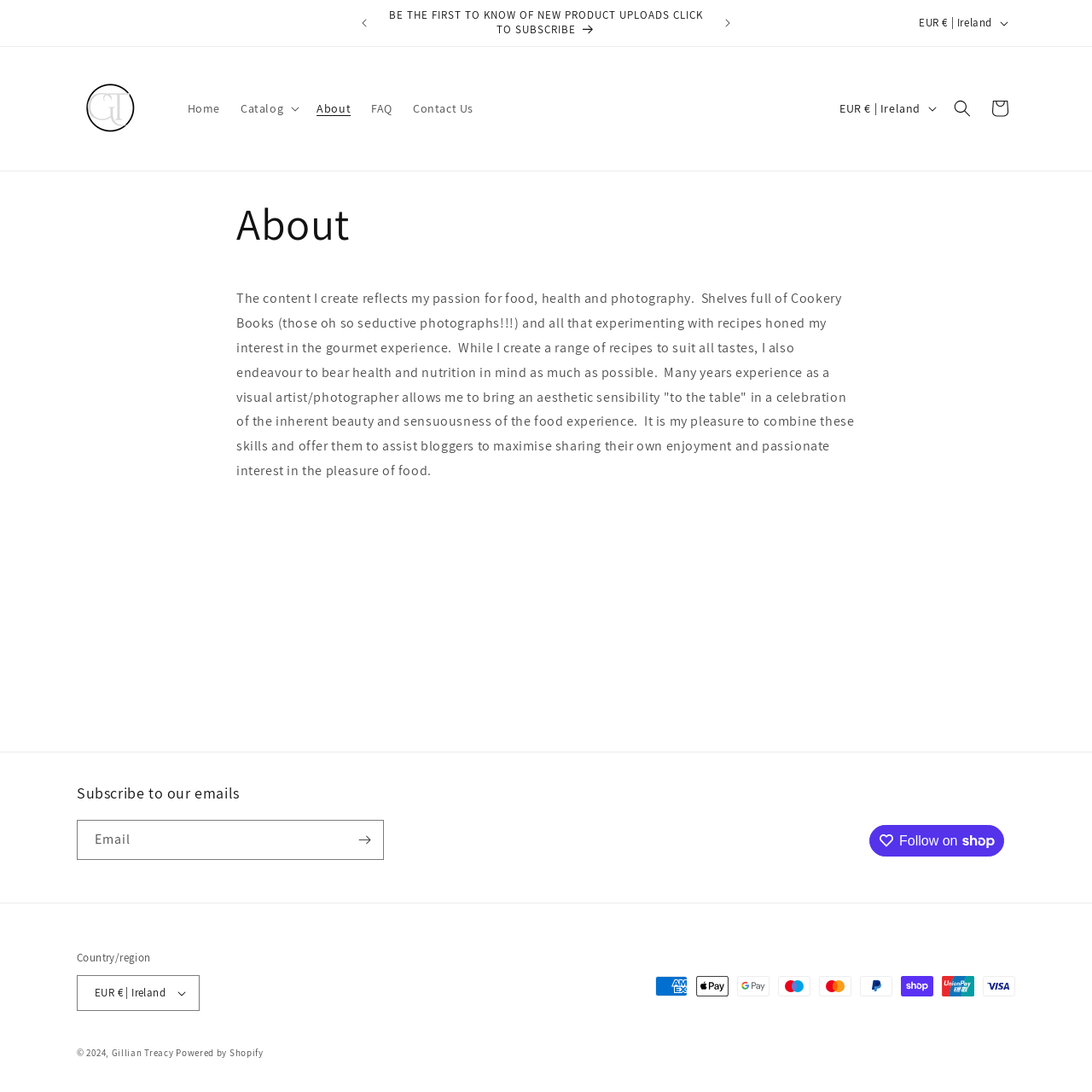Predict the bounding box for the UI component with the following description: "Powered by Shopify".

[0.161, 0.958, 0.241, 0.969]